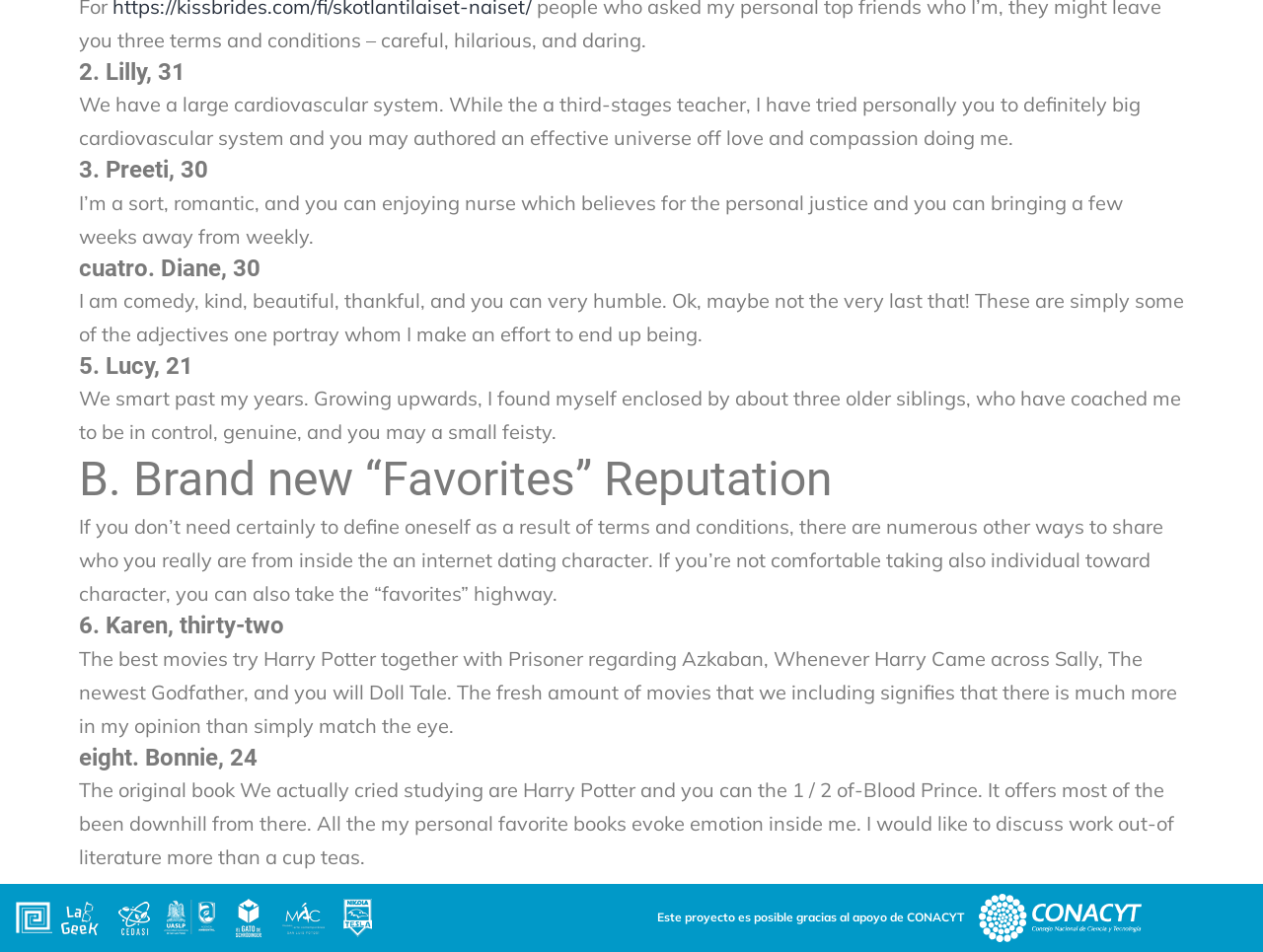Could you highlight the region that needs to be clicked to execute the instruction: "Check out Lucy, 21's profile"?

[0.062, 0.369, 0.938, 0.401]